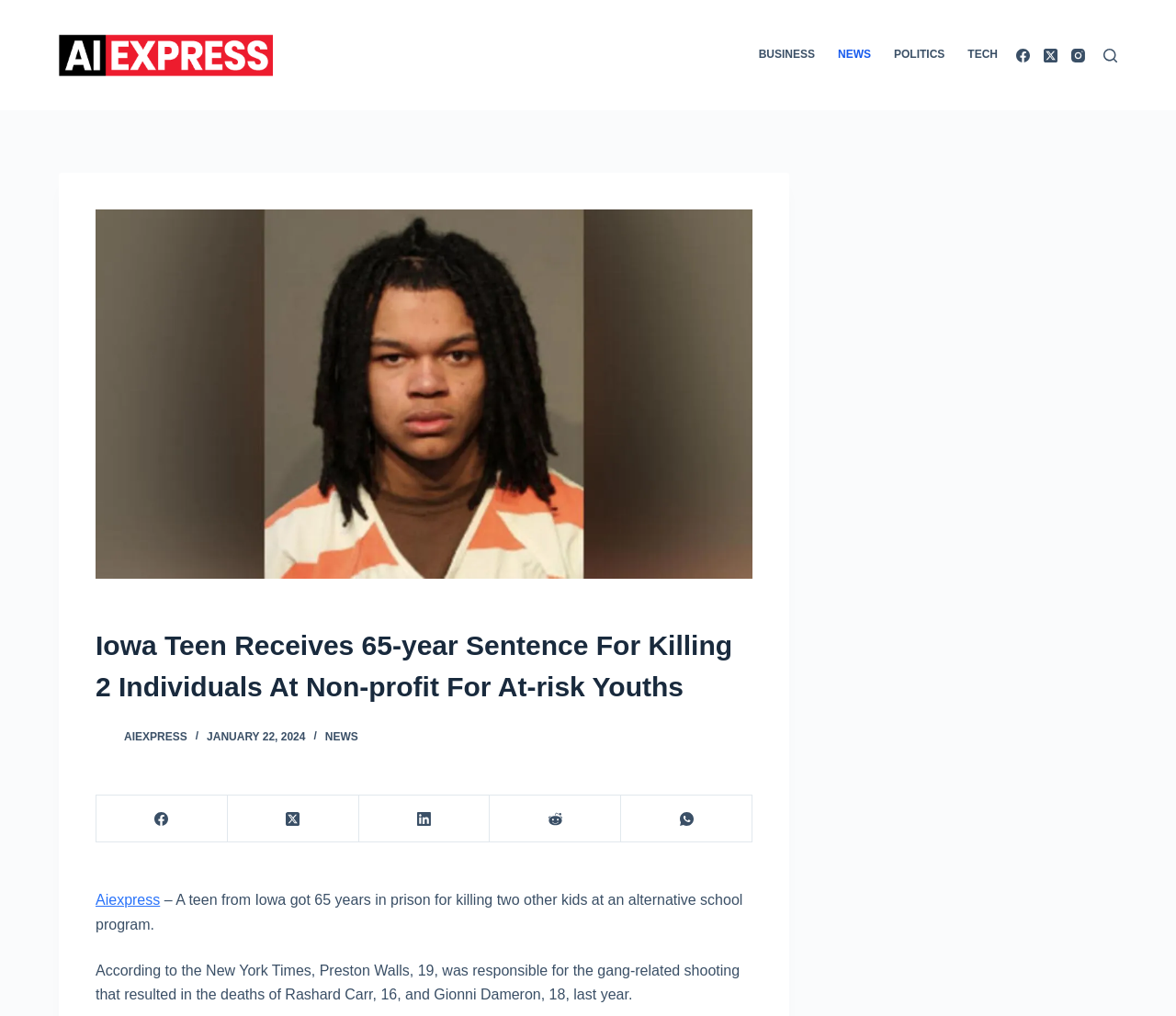Identify the bounding box coordinates of the region that needs to be clicked to carry out this instruction: "Go to Facebook". Provide these coordinates as four float numbers ranging from 0 to 1, i.e., [left, top, right, bottom].

[0.082, 0.783, 0.194, 0.829]